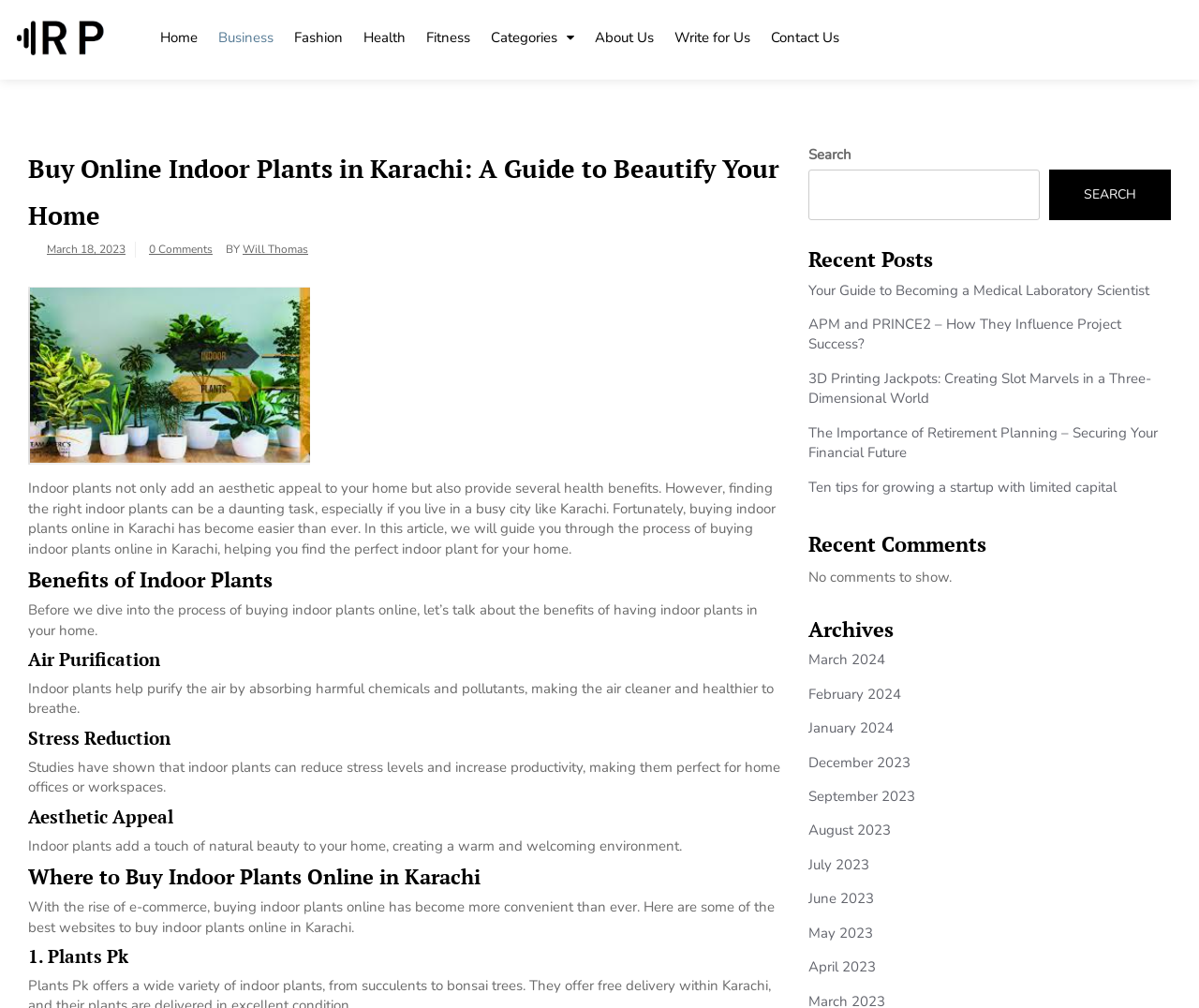What is the aesthetic appeal of indoor plants?
Using the details shown in the screenshot, provide a comprehensive answer to the question.

The webpage states that indoor plants add a touch of natural beauty to your home, creating a warm and welcoming environment.